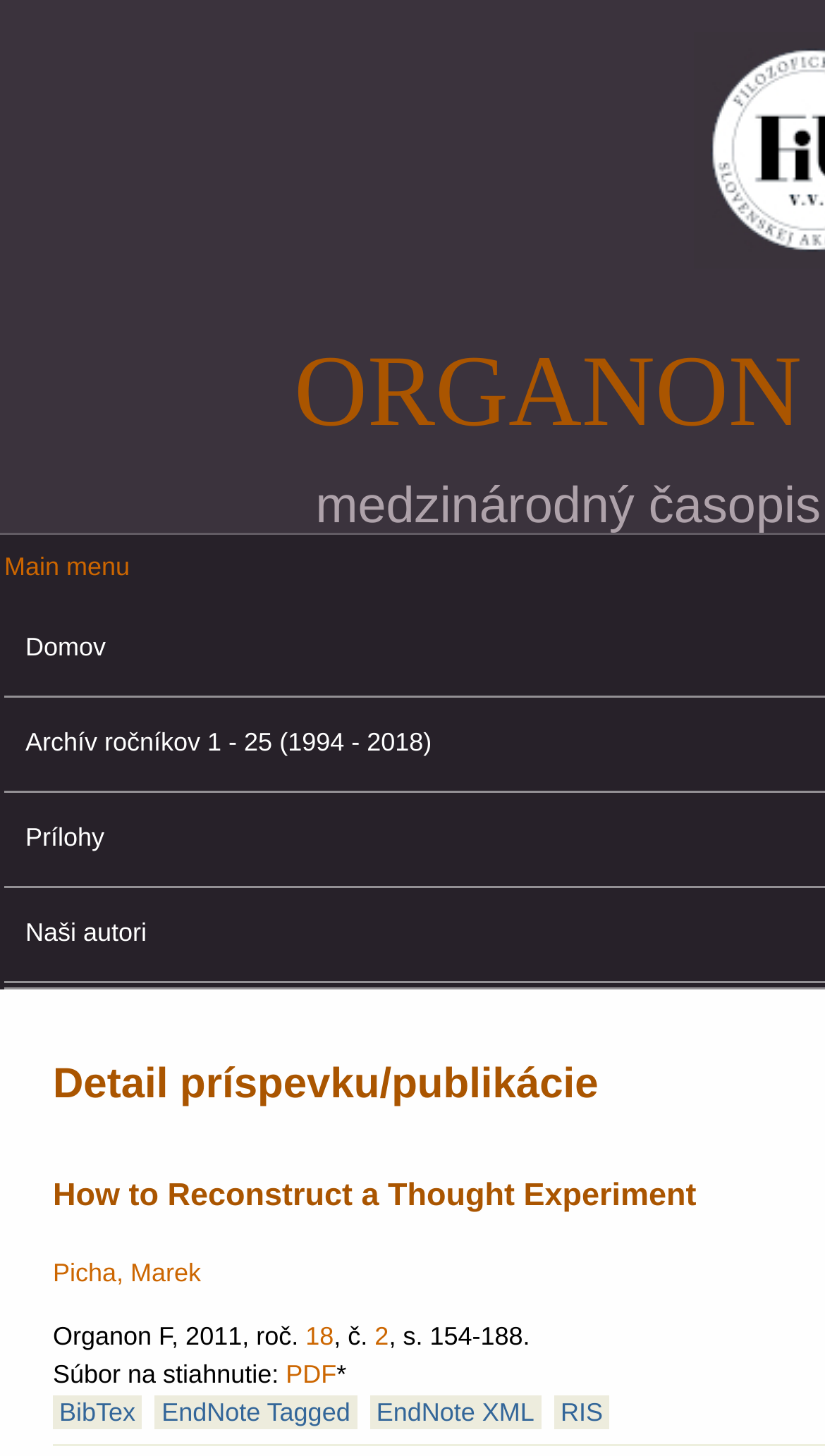Based on the element description, predict the bounding box coordinates (top-left x, top-left y, bottom-right x, bottom-right y) for the UI element in the screenshot: Skočiť na hlavný obsah

[0.315, 0.0, 0.635, 0.001]